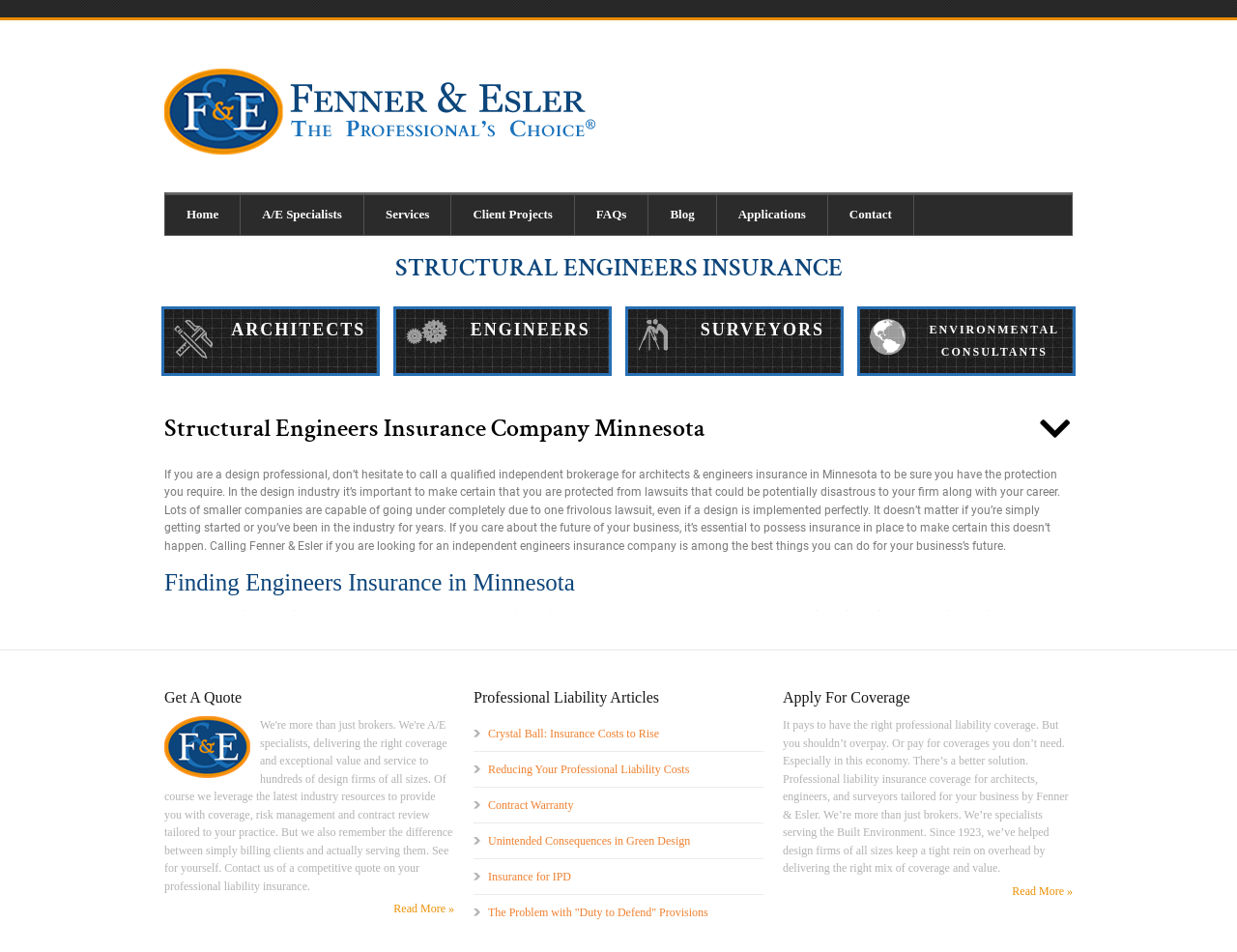Determine the bounding box coordinates of the section I need to click to execute the following instruction: "Go to the 'Perkins Resources' page". Provide the coordinates as four float numbers between 0 and 1, i.e., [left, top, right, bottom].

None